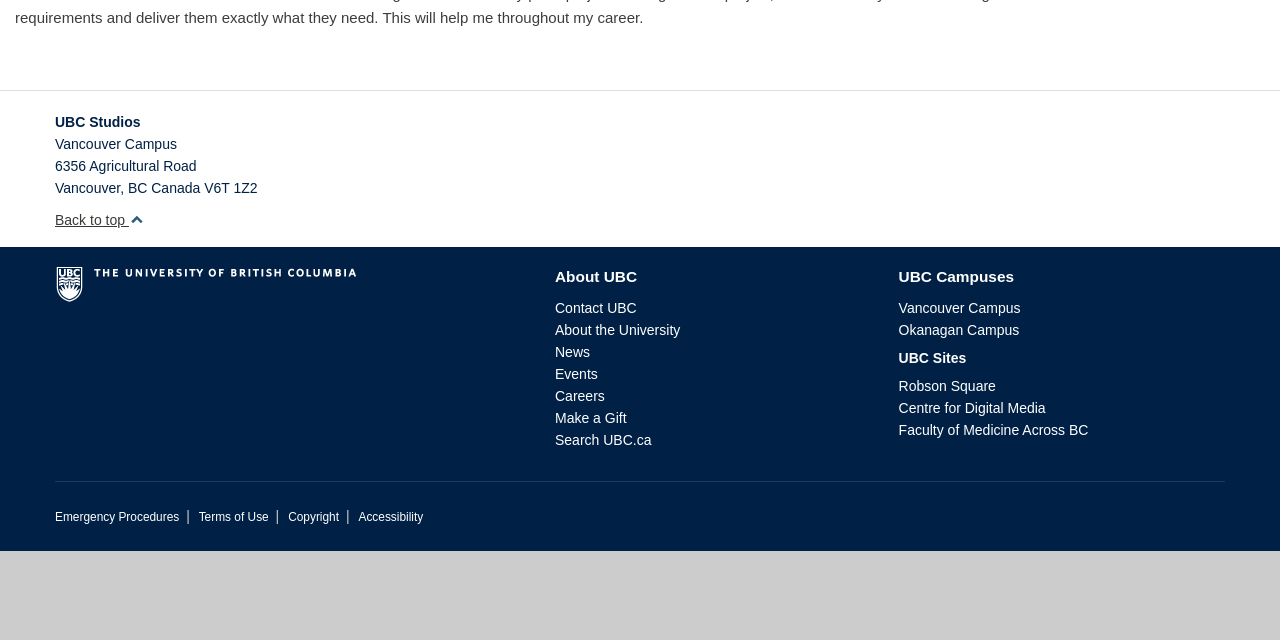Locate the bounding box coordinates for the element described below: "115 views". The coordinates must be four float values between 0 and 1, formatted as [left, top, right, bottom].

None